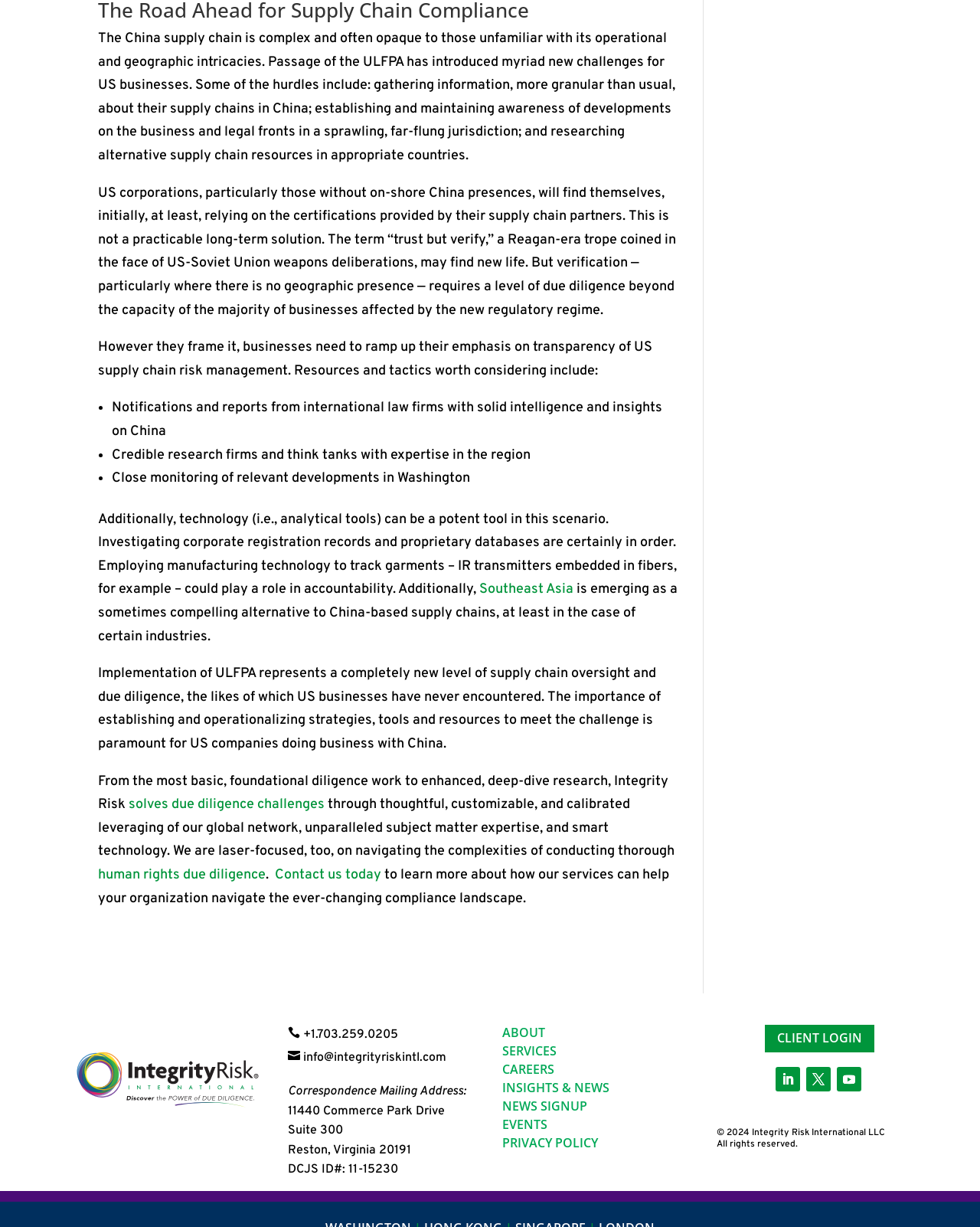What is the contact email of the company?
Please answer using one word or phrase, based on the screenshot.

info@integrityriskintl.com